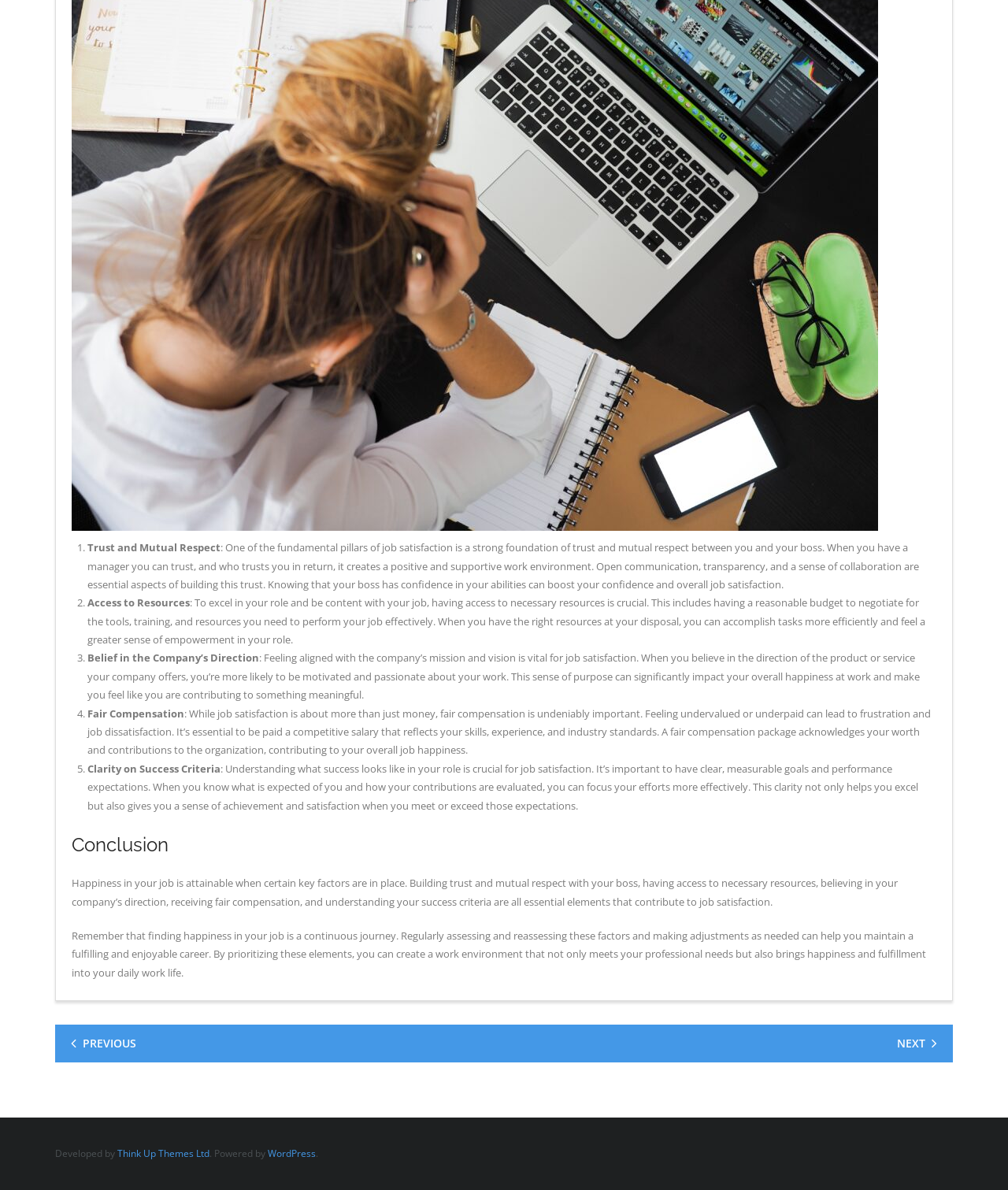Determine the bounding box coordinates for the UI element matching this description: "Next".

[0.884, 0.866, 0.93, 0.888]